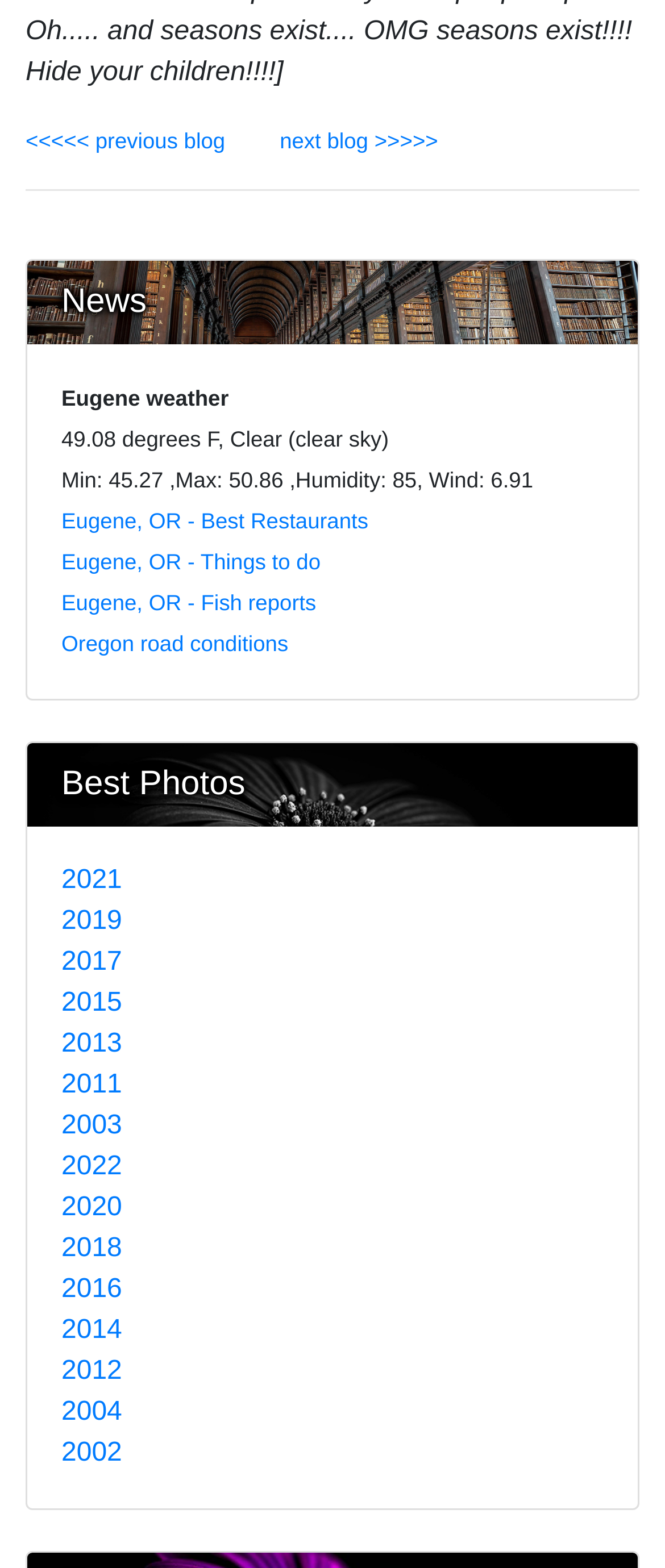What are the years listed under 'Best Photos'?
Please provide a comprehensive and detailed answer to the question.

I found the answer by looking at the links under the 'Best Photos' heading, which are '2021', '2019', '2017', and so on.